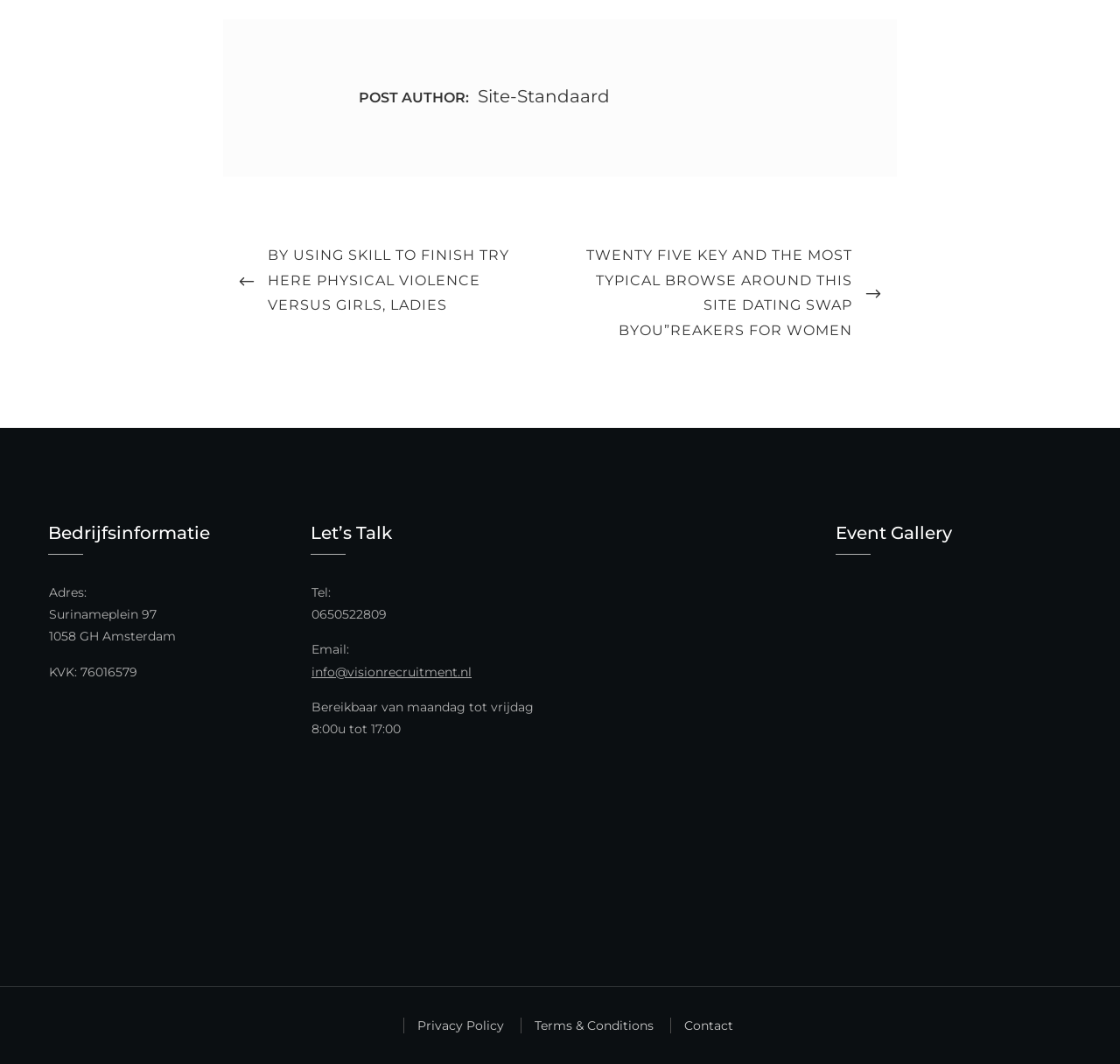Find the bounding box coordinates for the HTML element described in this sentence: "Privacy Policy". Provide the coordinates as four float numbers between 0 and 1, in the format [left, top, right, bottom].

[0.36, 0.956, 0.45, 0.971]